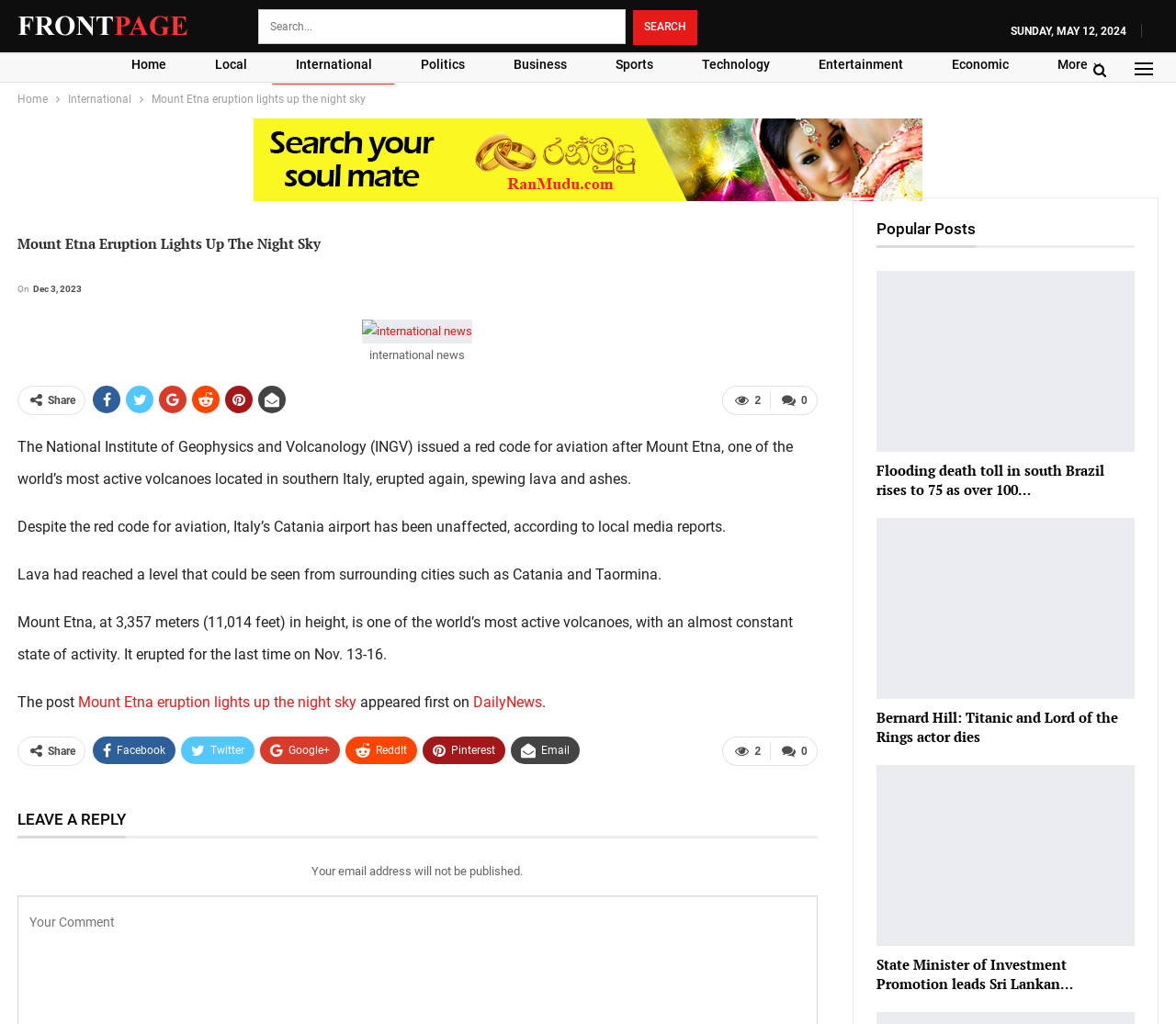Please provide the bounding box coordinates for the element that needs to be clicked to perform the instruction: "Share the post on Facebook". The coordinates must consist of four float numbers between 0 and 1, formatted as [left, top, right, bottom].

[0.079, 0.719, 0.149, 0.746]